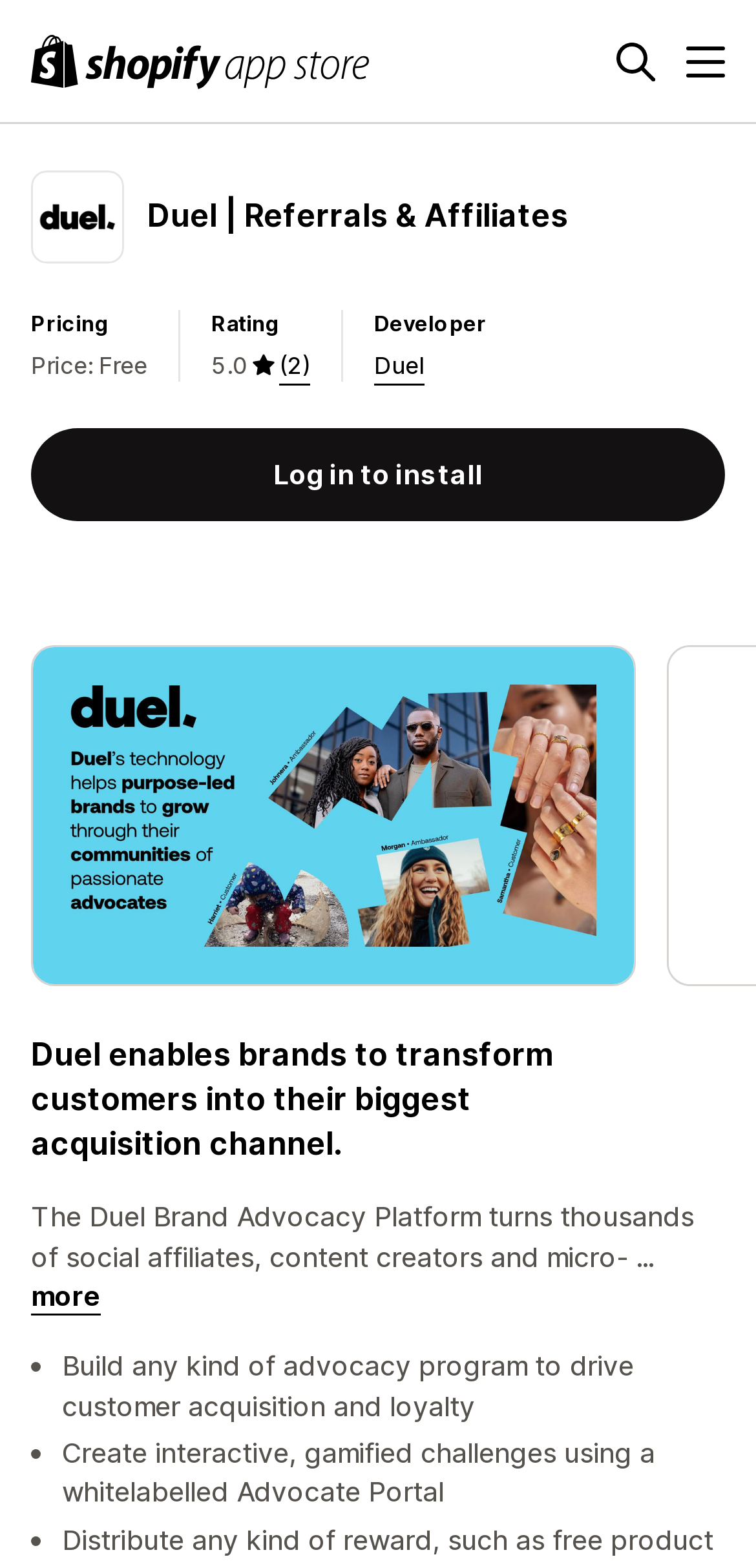Please specify the coordinates of the bounding box for the element that should be clicked to carry out this instruction: "Read more about Duel". The coordinates must be four float numbers between 0 and 1, formatted as [left, top, right, bottom].

[0.041, 0.816, 0.133, 0.837]